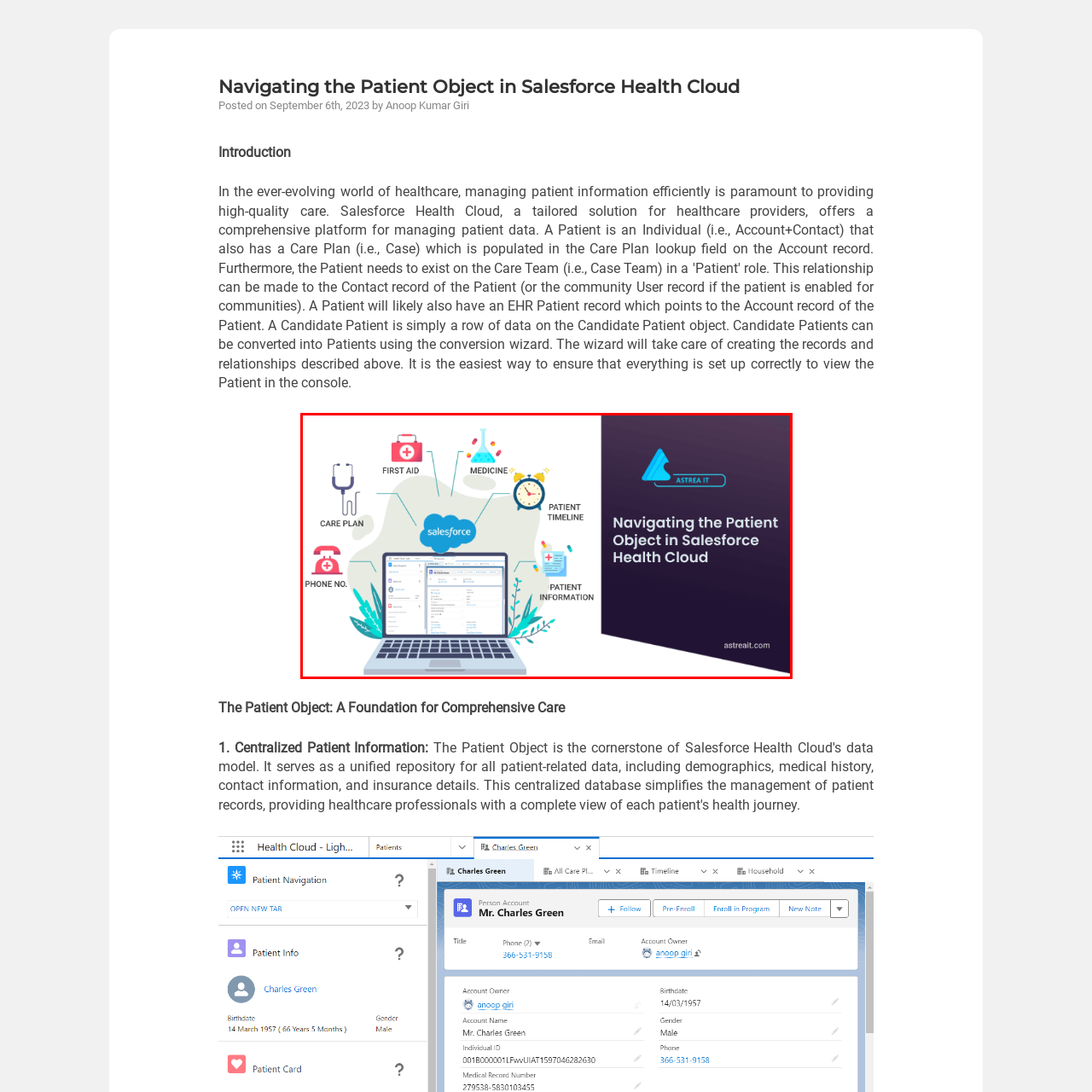What is the logo on the right side of the image? View the image inside the red bounding box and respond with a concise one-word or short-phrase answer.

ASTREA IT